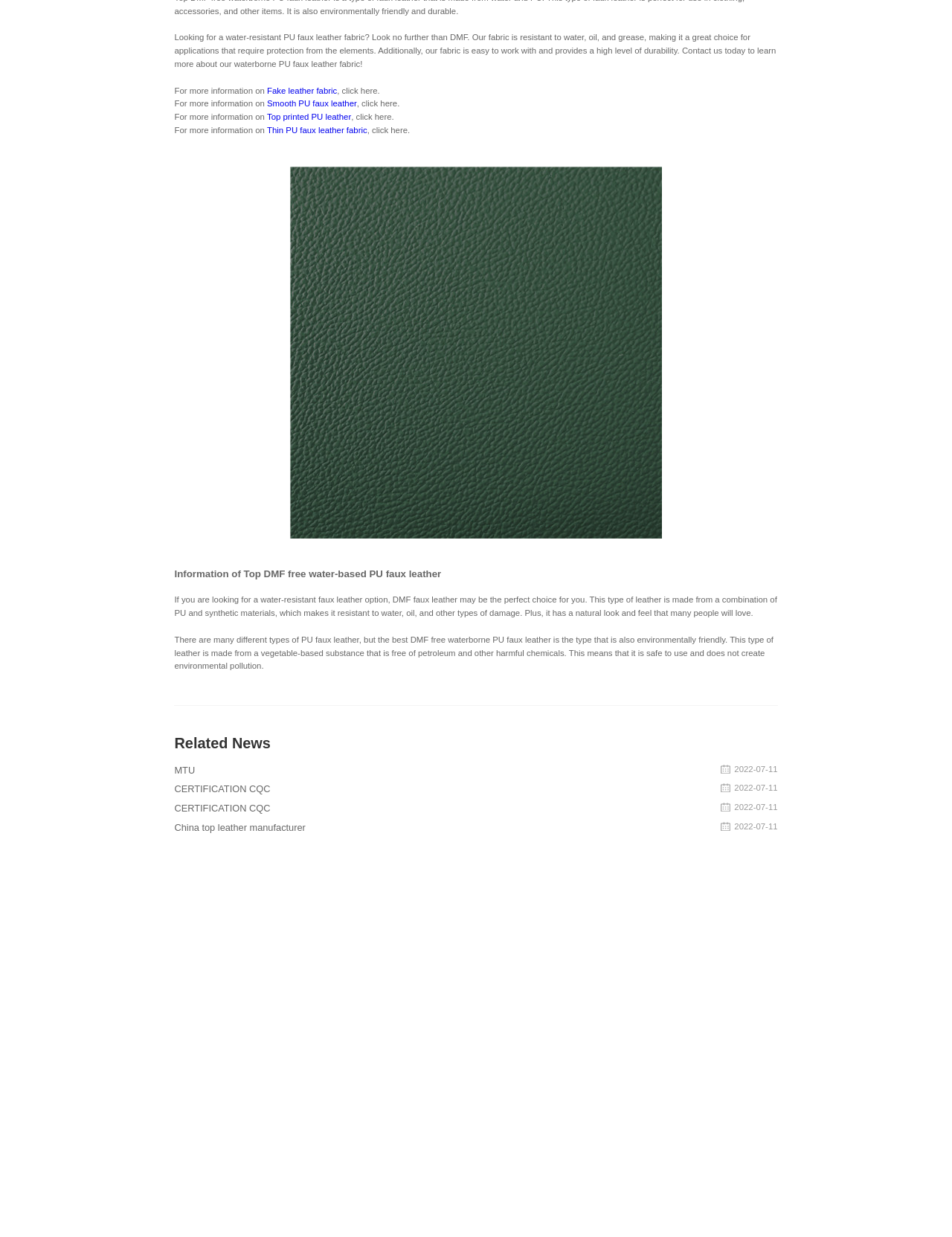Please specify the bounding box coordinates in the format (top-left x, top-left y, bottom-right x, bottom-right y), with values ranging from 0 to 1. Identify the bounding box for the UI component described as follows: MTU 2022-07-11

[0.183, 0.618, 0.817, 0.627]